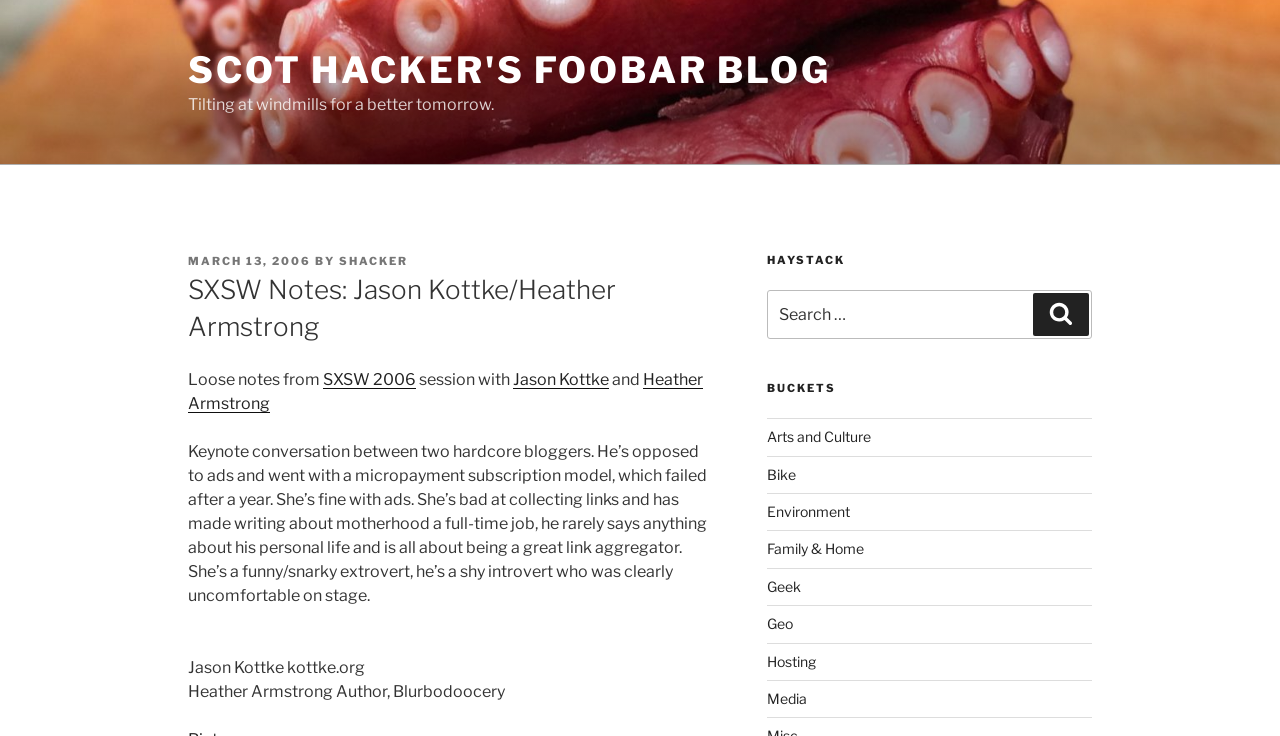What is the name of Jason Kottke's website?
Please provide a single word or phrase as your answer based on the image.

Kottke.org